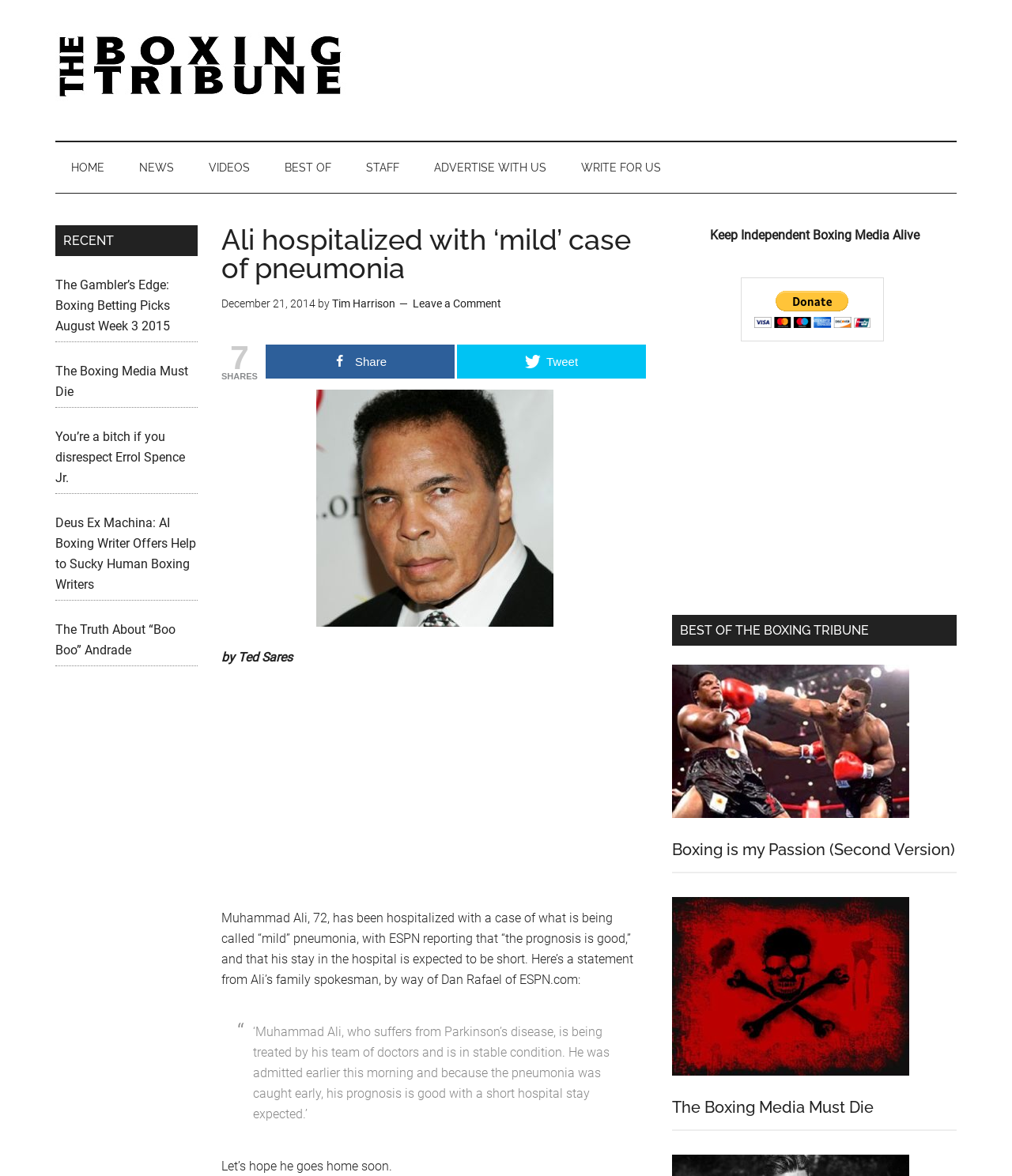From the details in the image, provide a thorough response to the question: What is Muhammad Ali's age?

The article states that Muhammad Ali, 72, has been hospitalized with a case of what is being called 'mild' pneumonia.